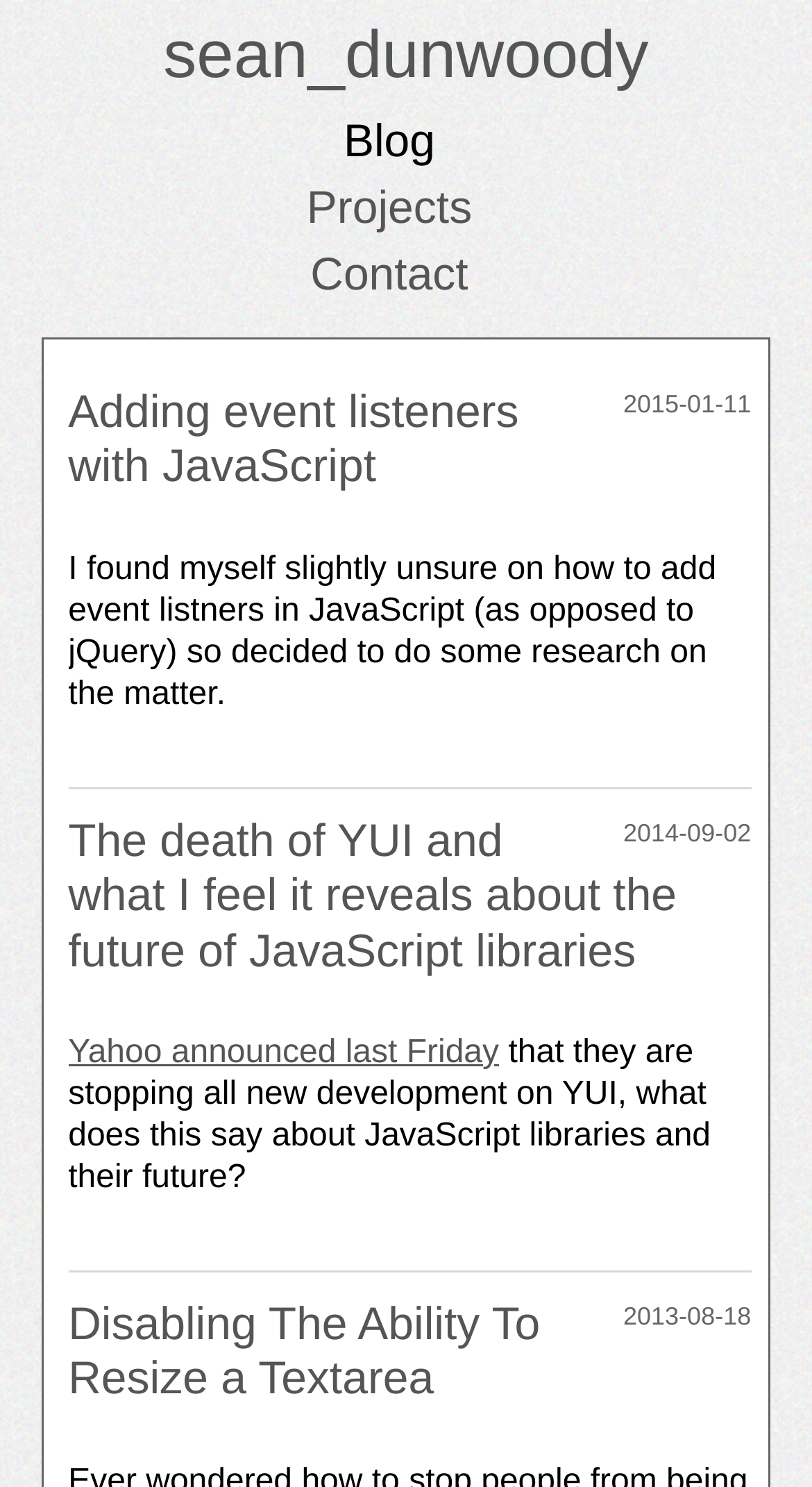Please give a succinct answer to the question in one word or phrase:
Is there a contact page?

Yes